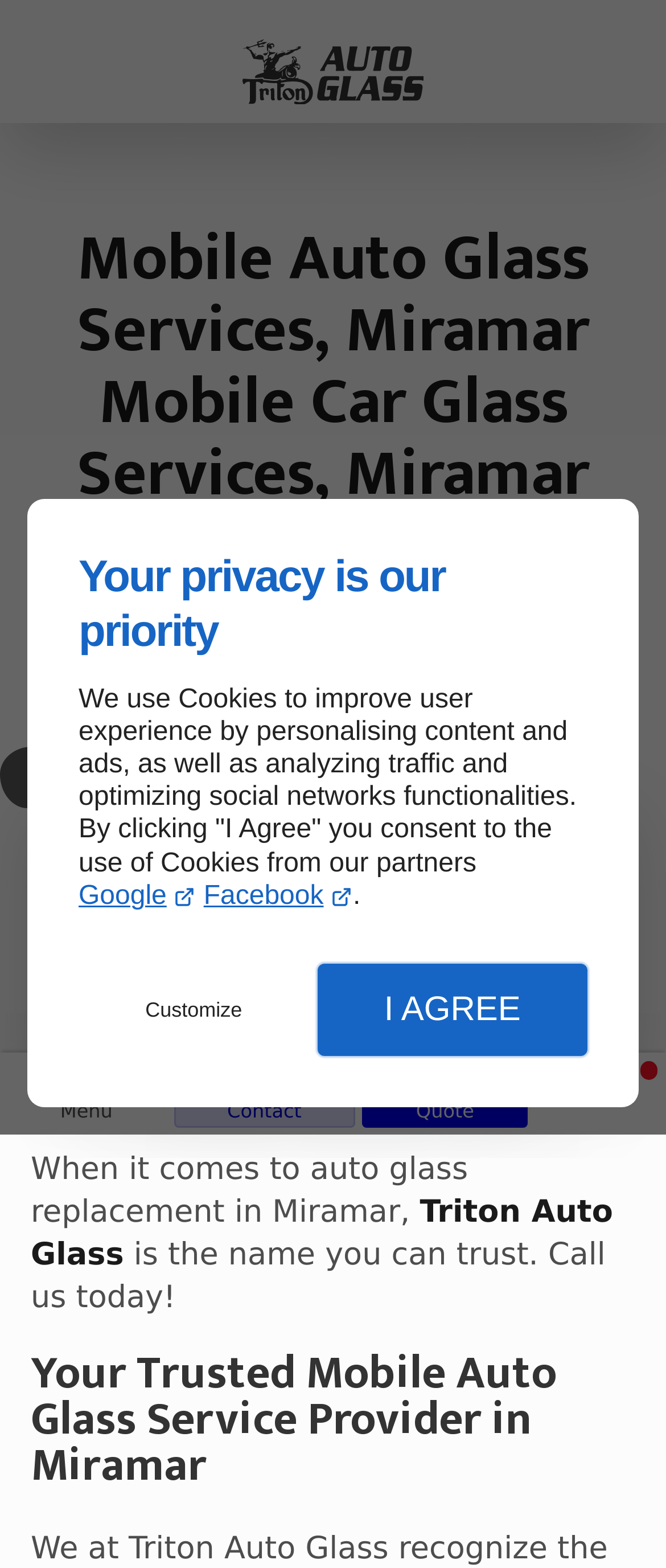Please determine the bounding box coordinates of the element to click on in order to accomplish the following task: "Open navigation menu". Ensure the coordinates are four float numbers ranging from 0 to 1, i.e., [left, top, right, bottom].

[0.01, 0.676, 0.249, 0.719]